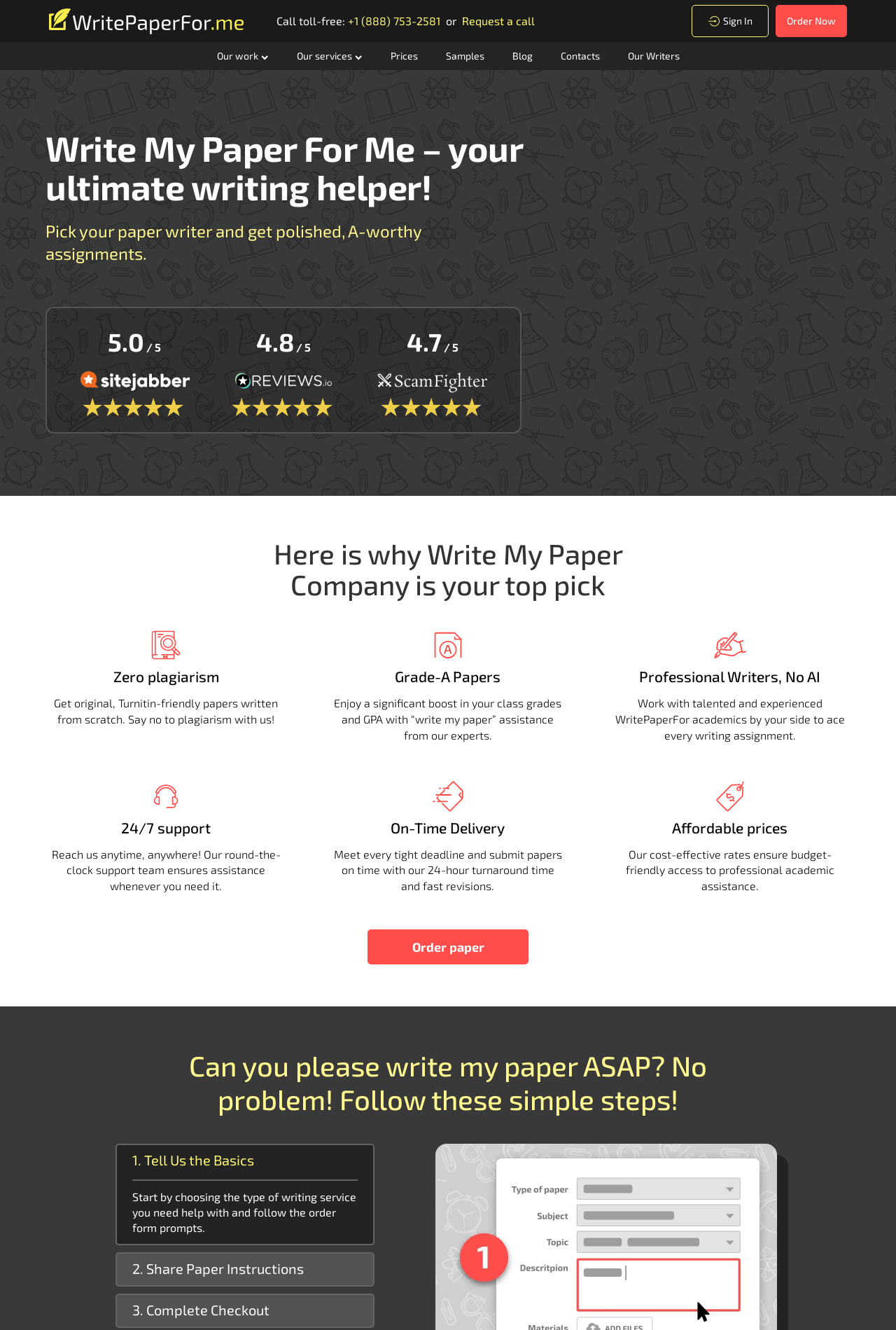Locate the bounding box coordinates of the clickable element to fulfill the following instruction: "Sign in to your account". Provide the coordinates as four float numbers between 0 and 1 in the format [left, top, right, bottom].

[0.807, 0.011, 0.839, 0.02]